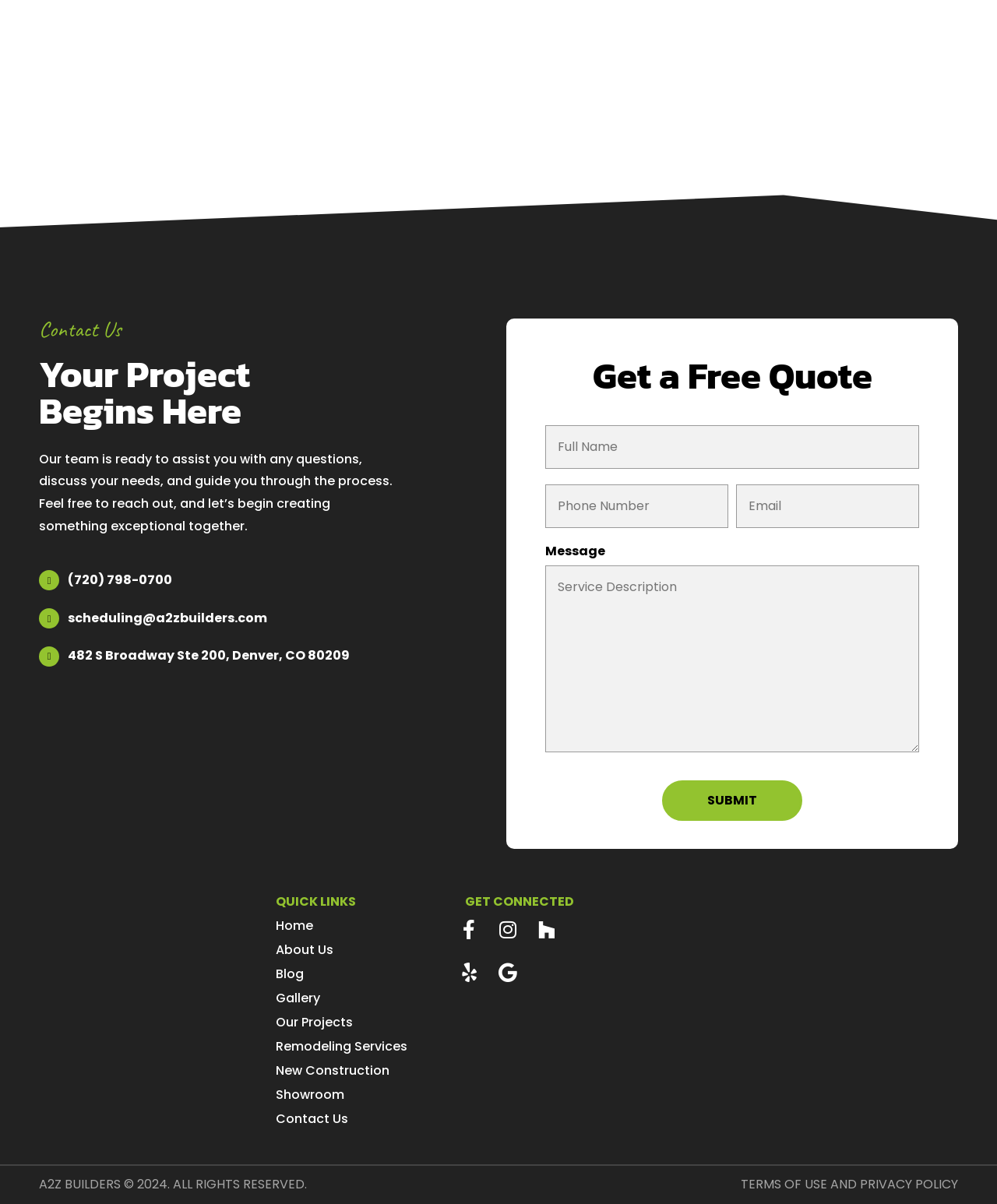What is the purpose of the 'Get a Free Quote' section?
Relying on the image, give a concise answer in one word or a brief phrase.

To request a quote